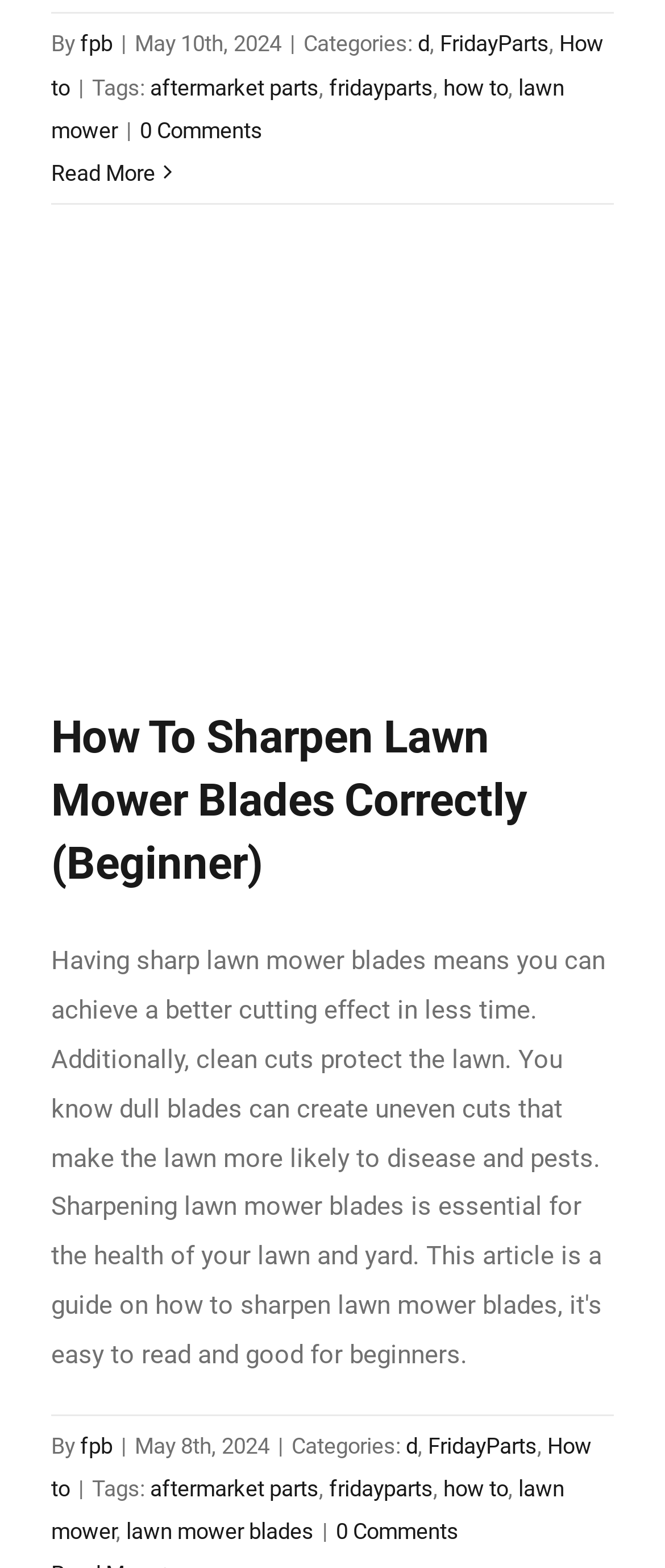Please specify the bounding box coordinates of the clickable region to carry out the following instruction: "Visit the FridayParts category". The coordinates should be four float numbers between 0 and 1, in the format [left, top, right, bottom].

[0.662, 0.02, 0.826, 0.036]